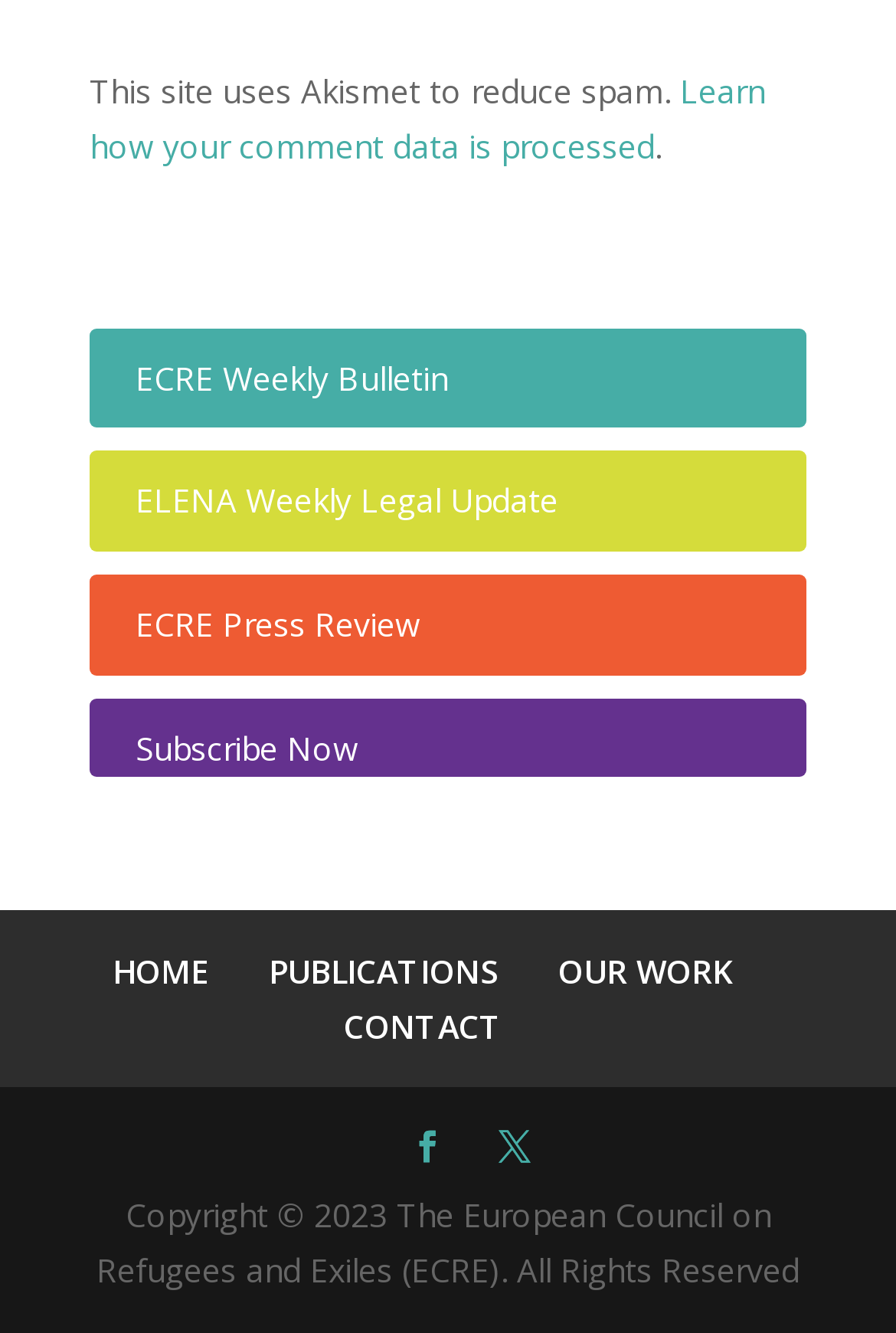Examine the image and give a thorough answer to the following question:
How many main navigation links are there?

I counted the number of main navigation links at the top of the webpage, which are 'HOME', 'PUBLICATIONS', 'OUR WORK', and 'CONTACT'. Therefore, there are 4 main navigation links.